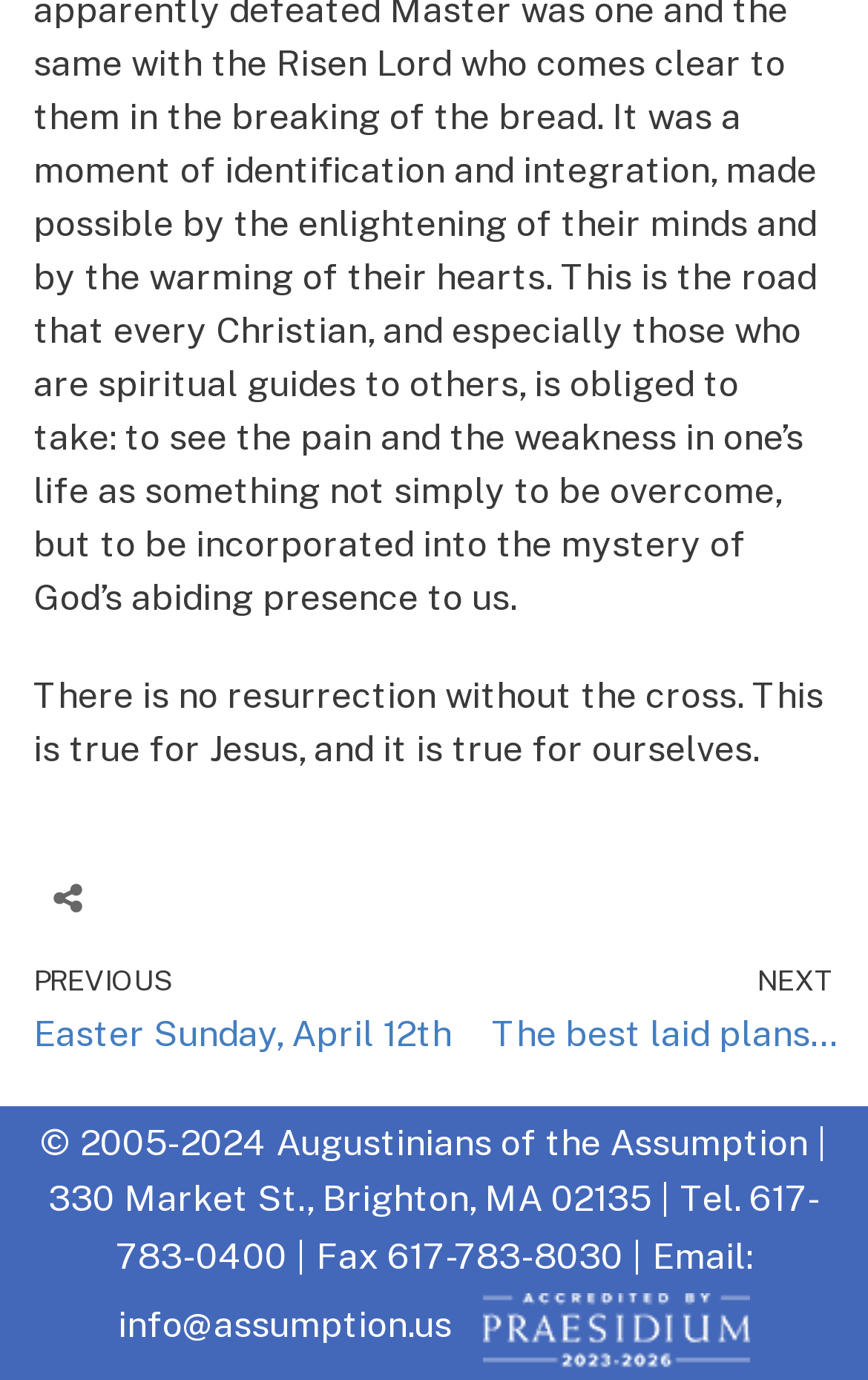What is the address of the Assumption?
Using the image, respond with a single word or phrase.

330 Market St., Brighton, MA 02135